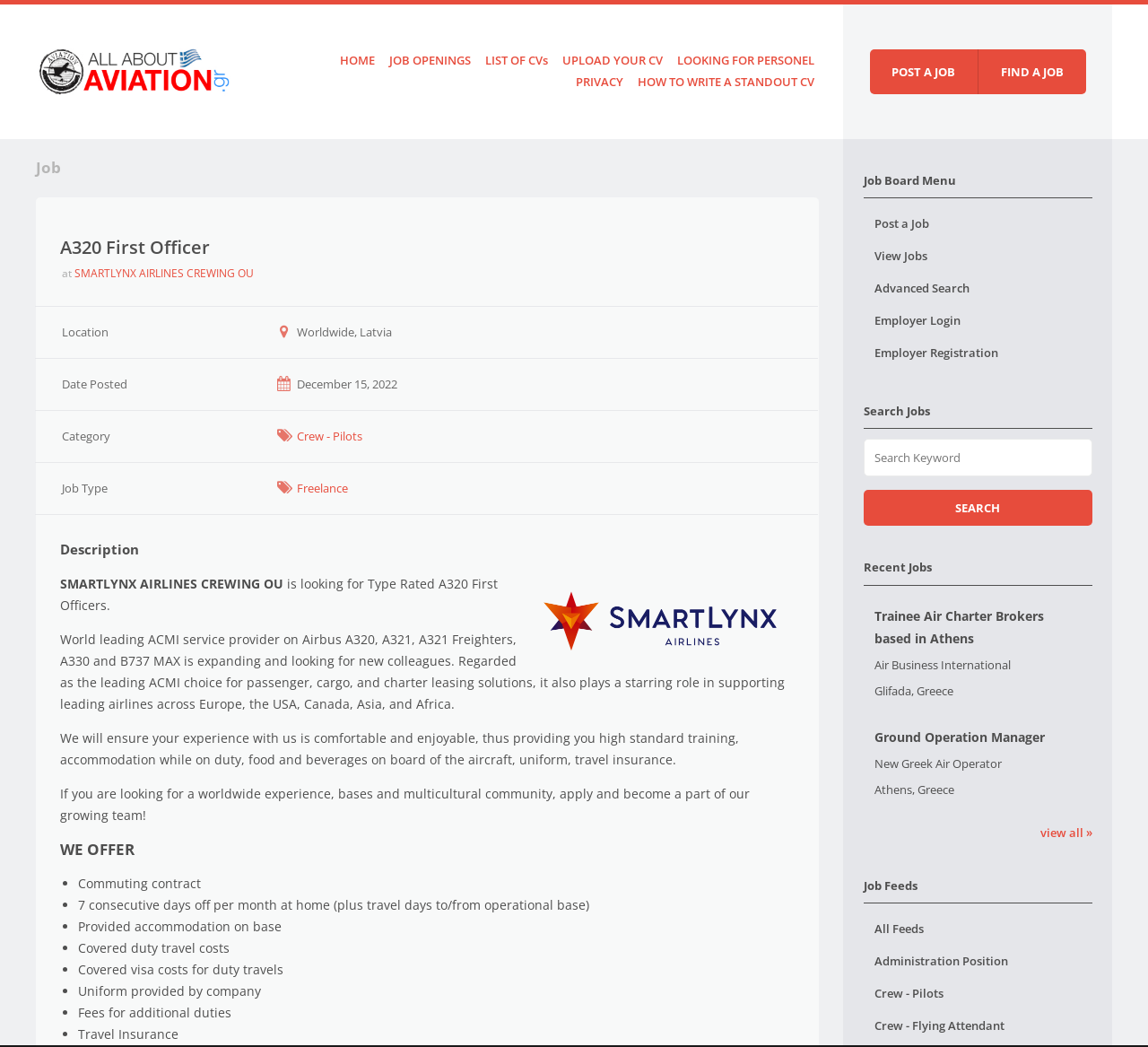Answer the following in one word or a short phrase: 
What is the company name of the job posting?

SMARTLYNX AIRLINES CREWING OU